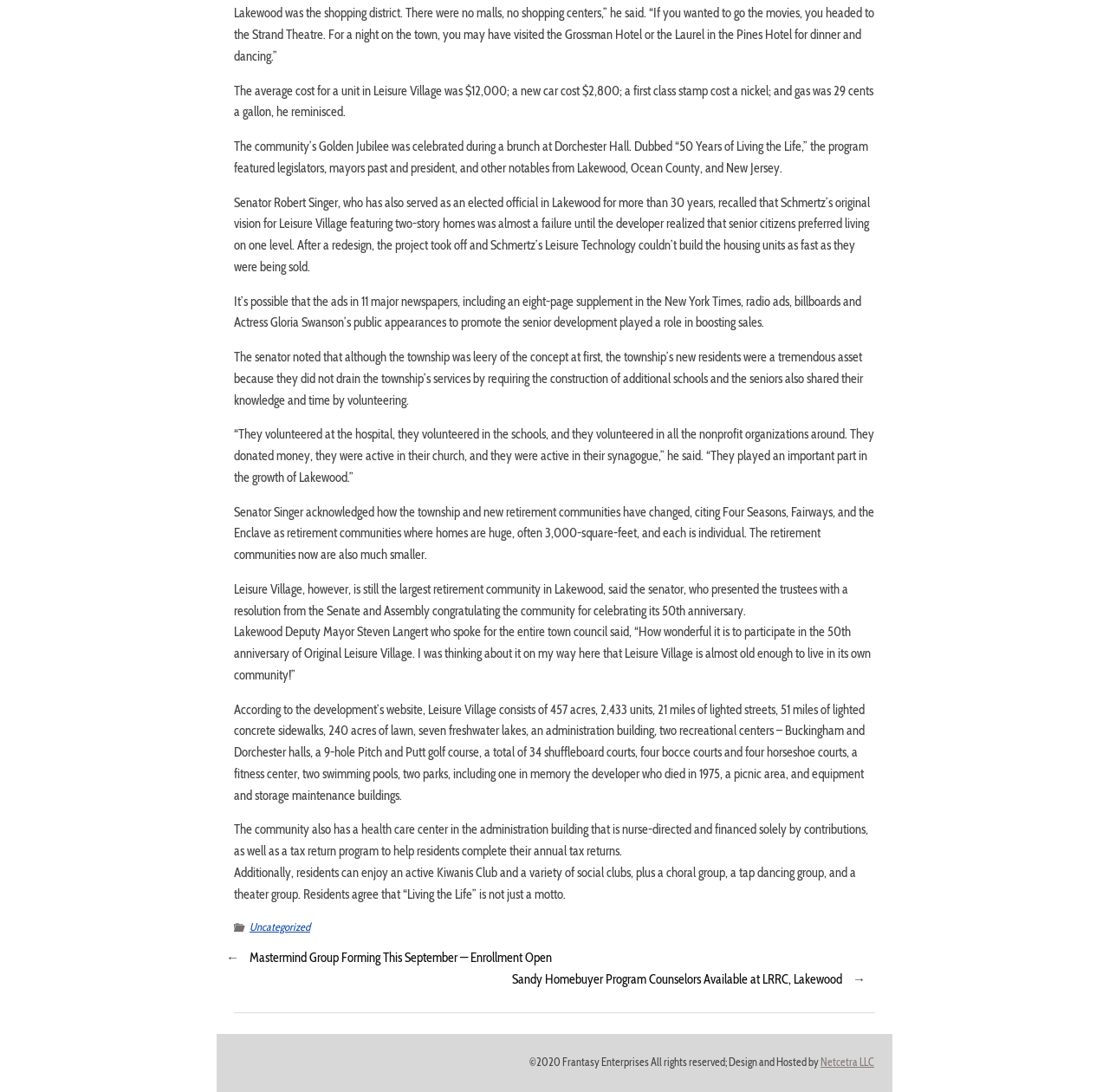Using the provided description Netcetra LLC, find the bounding box coordinates for the UI element. Provide the coordinates in (top-left x, top-left y, bottom-right x, bottom-right y) format, ensuring all values are between 0 and 1.

[0.74, 0.967, 0.788, 0.979]